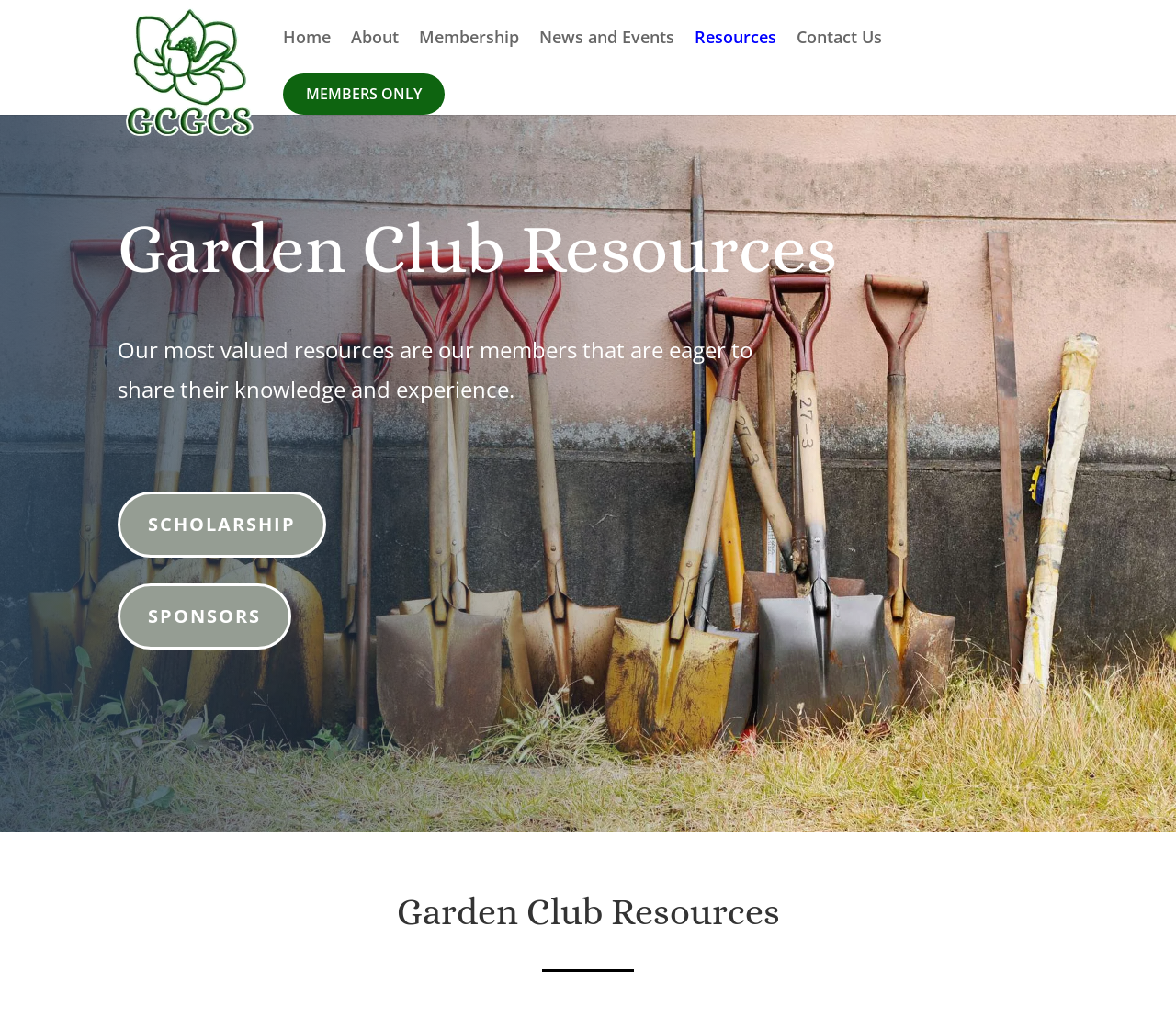Point out the bounding box coordinates of the section to click in order to follow this instruction: "learn about the garden club".

[0.298, 0.03, 0.339, 0.072]